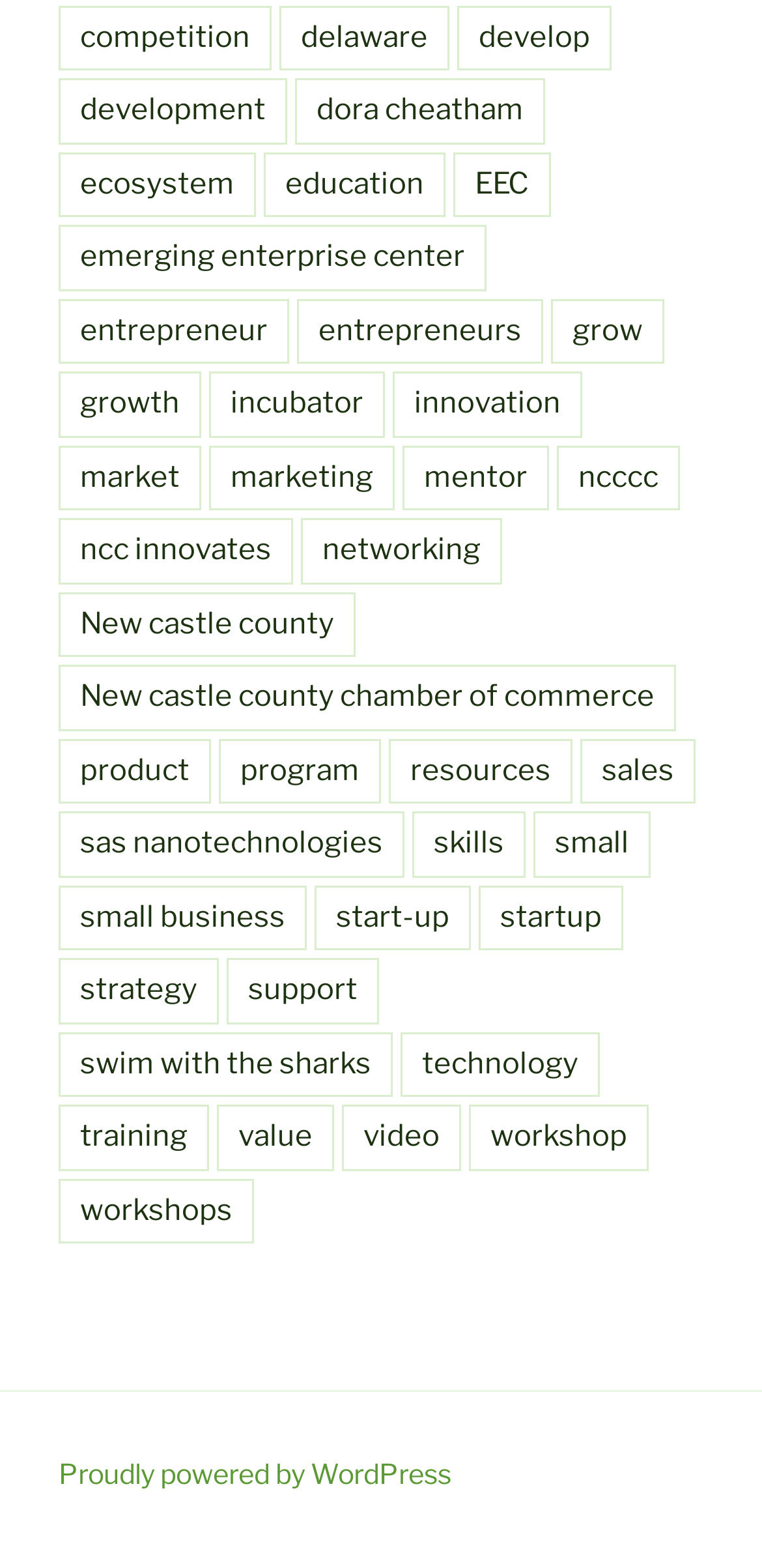What type of resources are mentioned on the webpage?
Using the image, elaborate on the answer with as much detail as possible.

The webpage mentions various resources such as 'resources', 'program', 'training', 'workshop', and 'mentor', which are all related to business development and entrepreneurship. These resources are likely intended to support startups and small businesses.